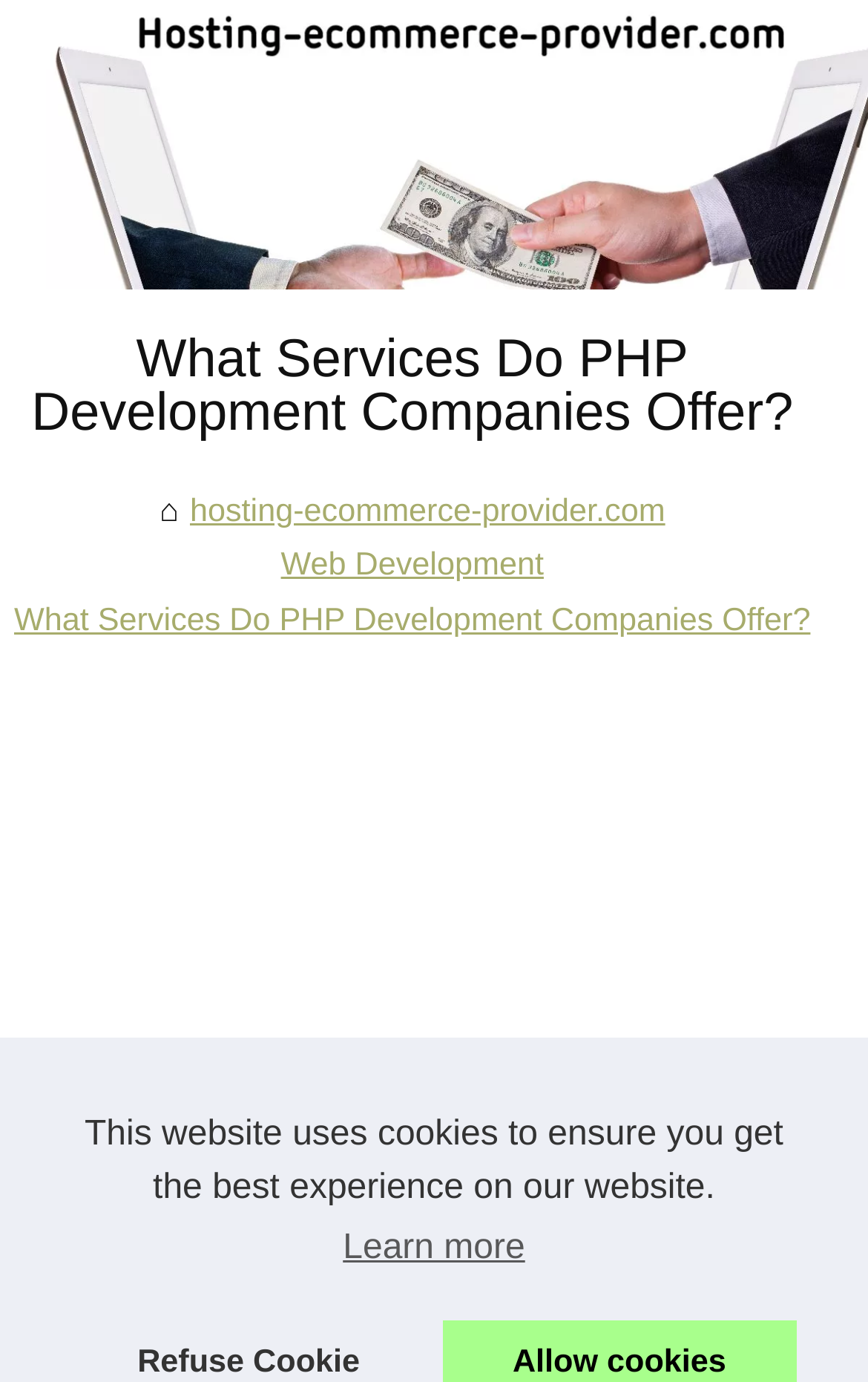What is the purpose of the button 'learn more about cookies'?
Refer to the screenshot and answer in one word or phrase.

To learn about cookies